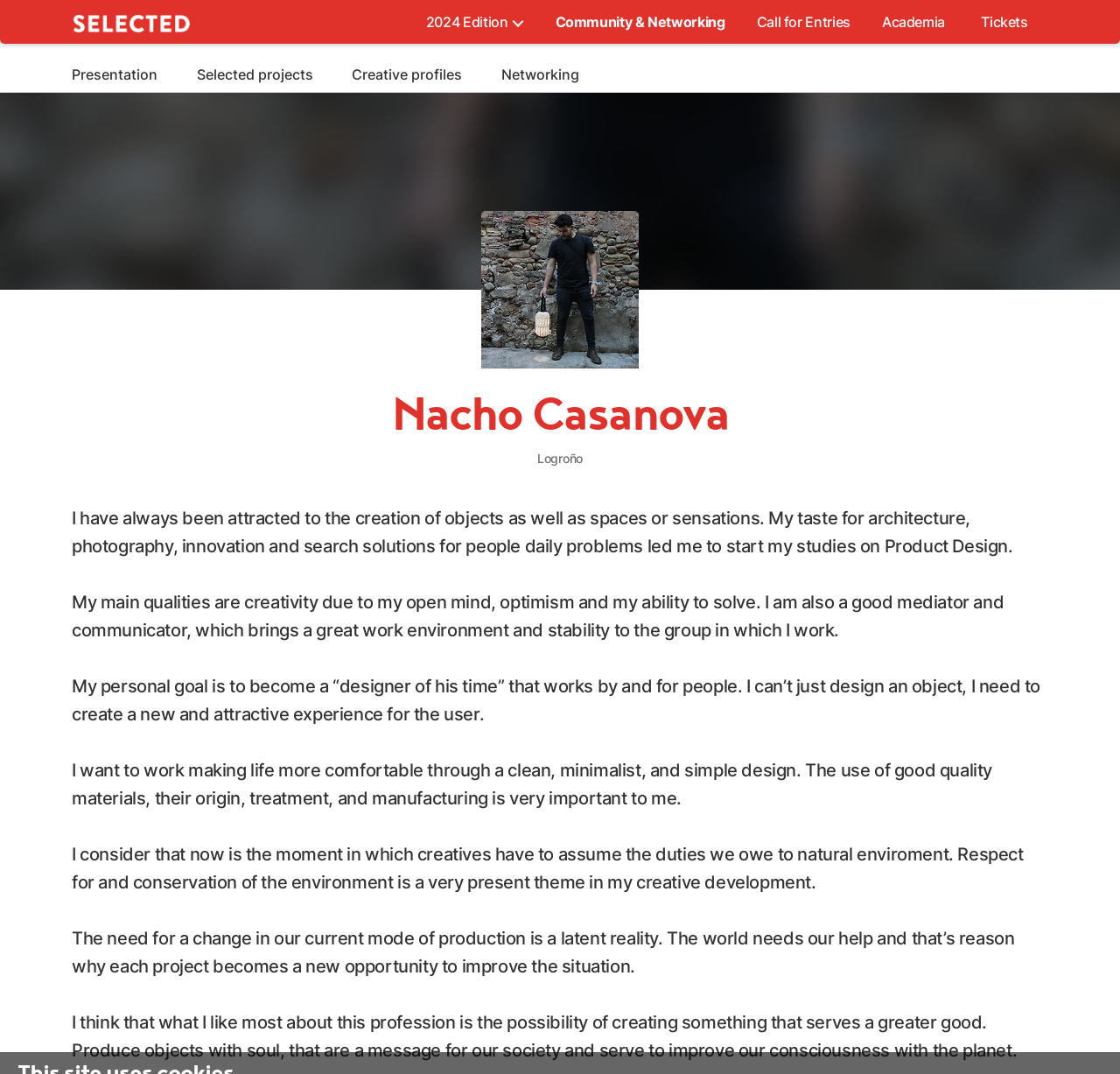Please locate the bounding box coordinates of the element's region that needs to be clicked to follow the instruction: "Search for a plant". The bounding box coordinates should be provided as four float numbers between 0 and 1, i.e., [left, top, right, bottom].

None